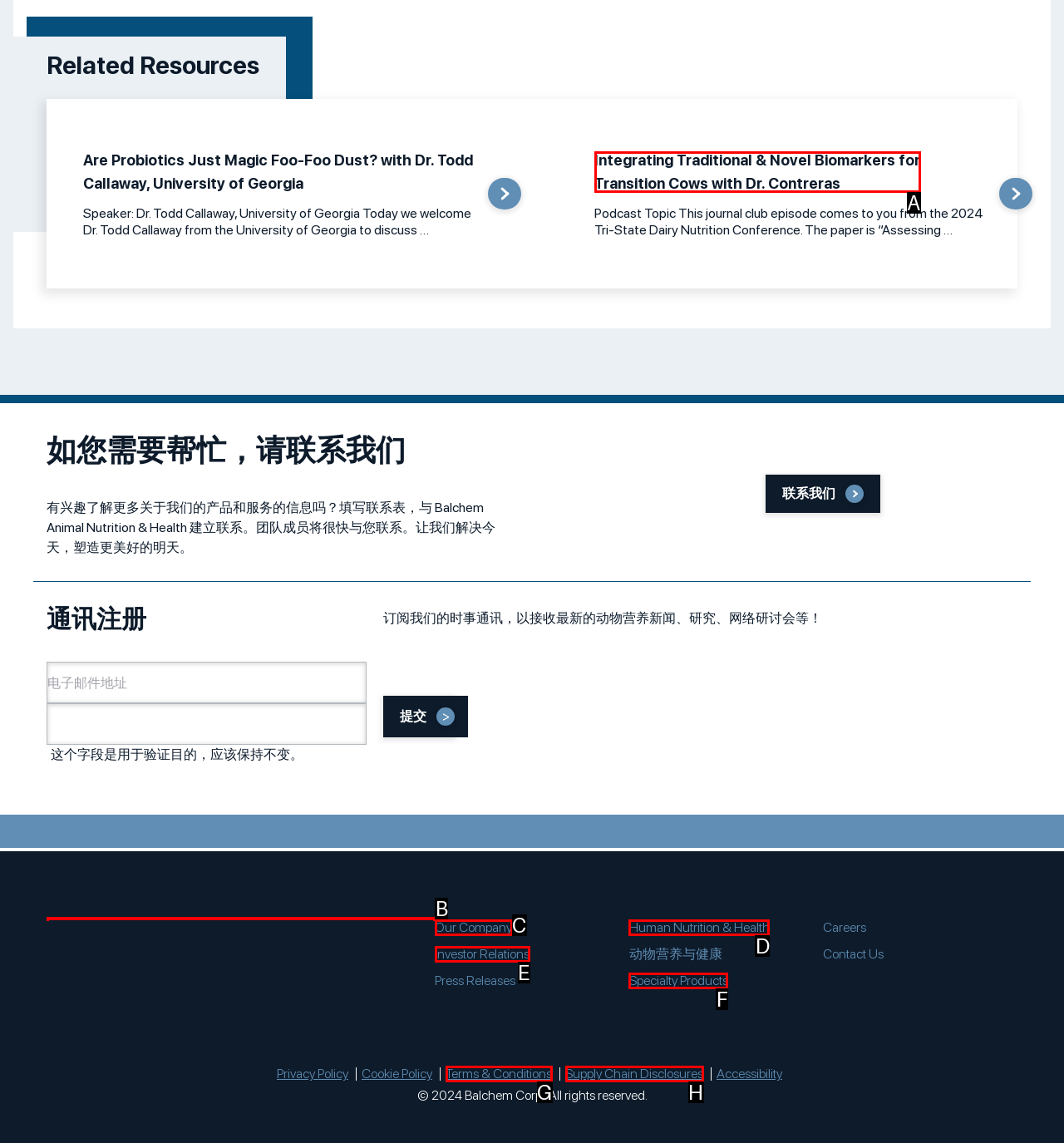Tell me which UI element to click to fulfill the given task: Visit the Animal Nutrition & Health page. Respond with the letter of the correct option directly.

B